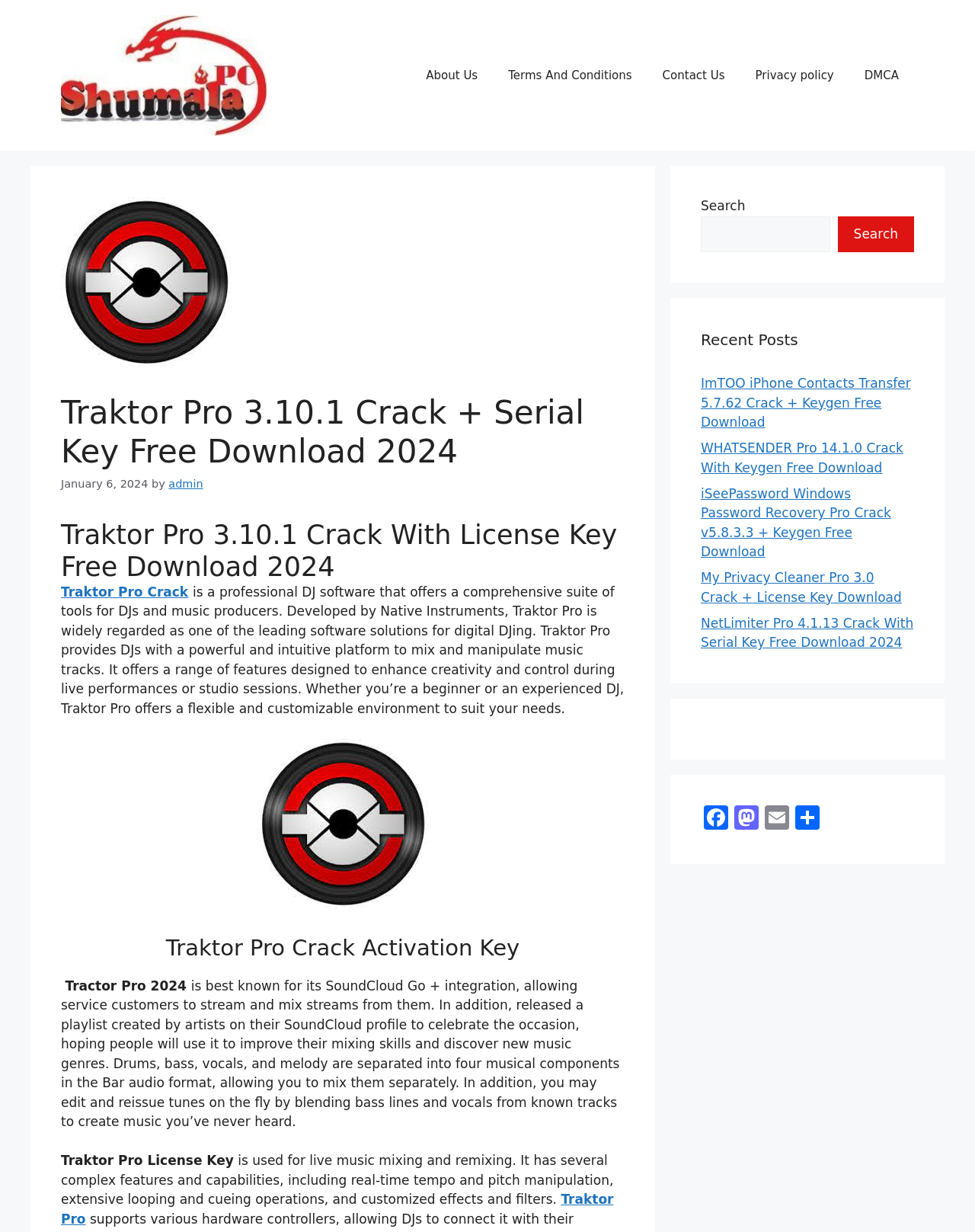What is the release date of Traktor Pro 3.10.1? Based on the screenshot, please respond with a single word or phrase.

January 6, 2024